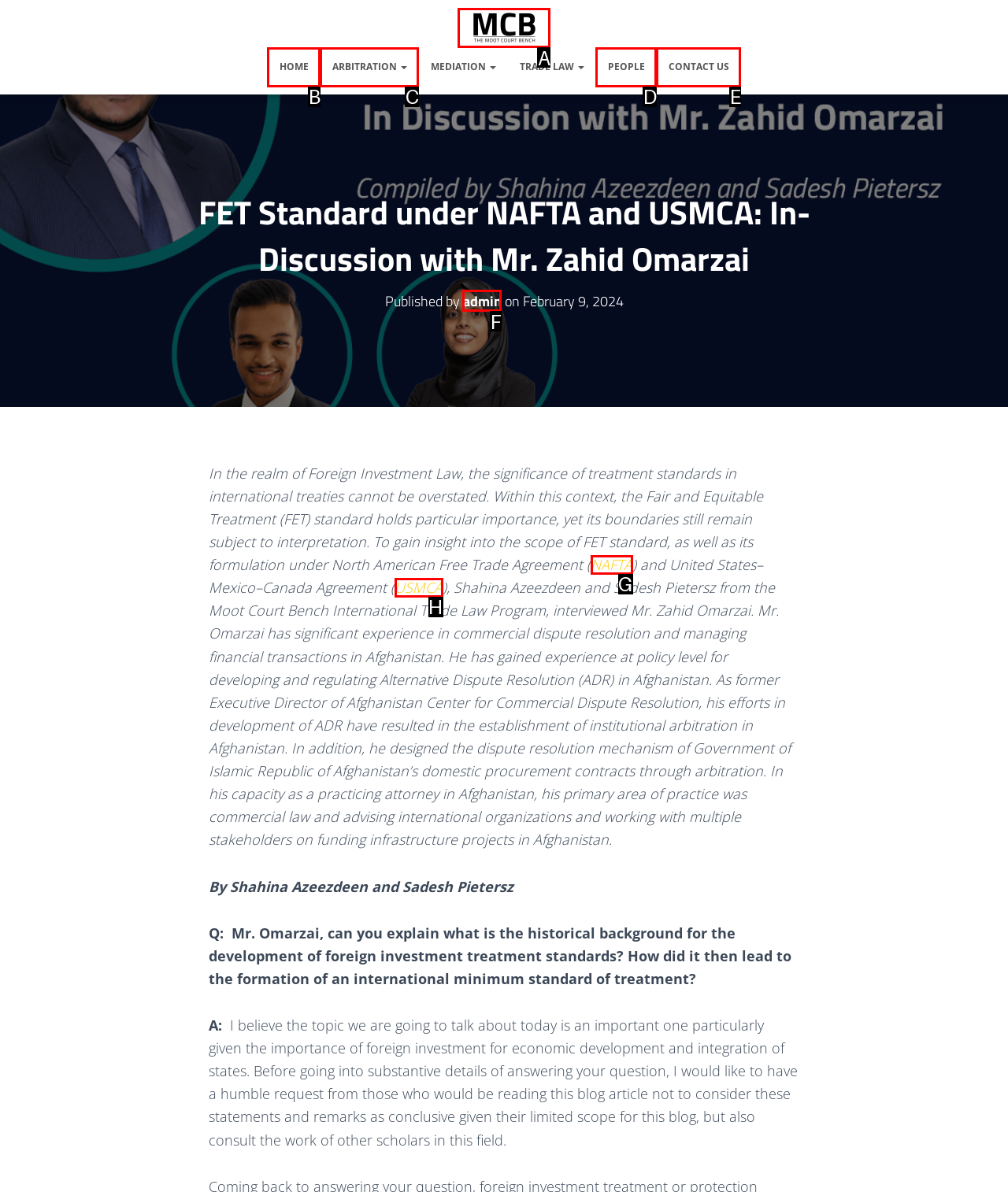Choose the UI element to click on to achieve this task: Click on the MOOT COURT BENCH link. Reply with the letter representing the selected element.

A